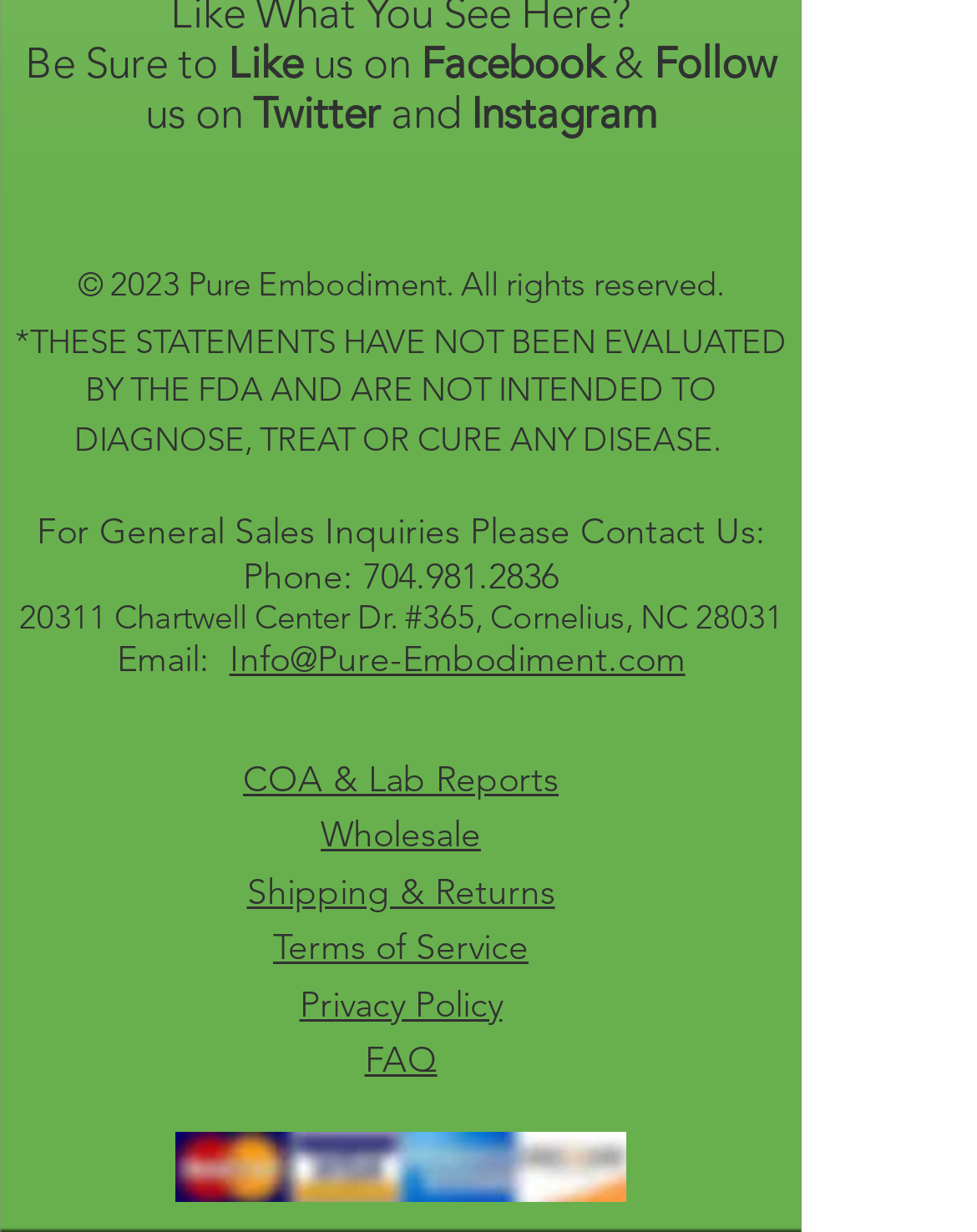Find the bounding box coordinates of the element to click in order to complete this instruction: "Email us". The bounding box coordinates must be four float numbers between 0 and 1, denoted as [left, top, right, bottom].

[0.235, 0.516, 0.701, 0.553]